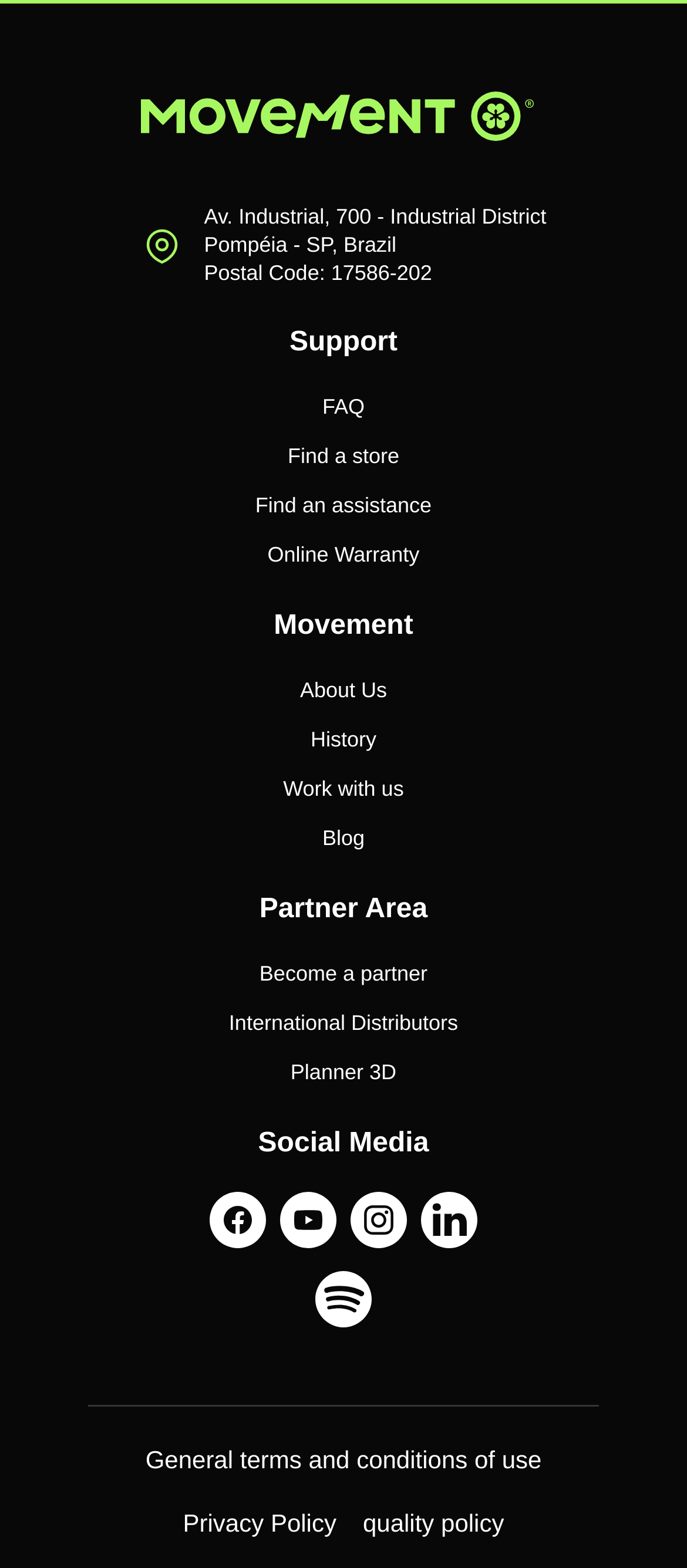What is the address of the company?
Based on the image, answer the question with a single word or brief phrase.

Av. Industrial, 700 - Industrial District